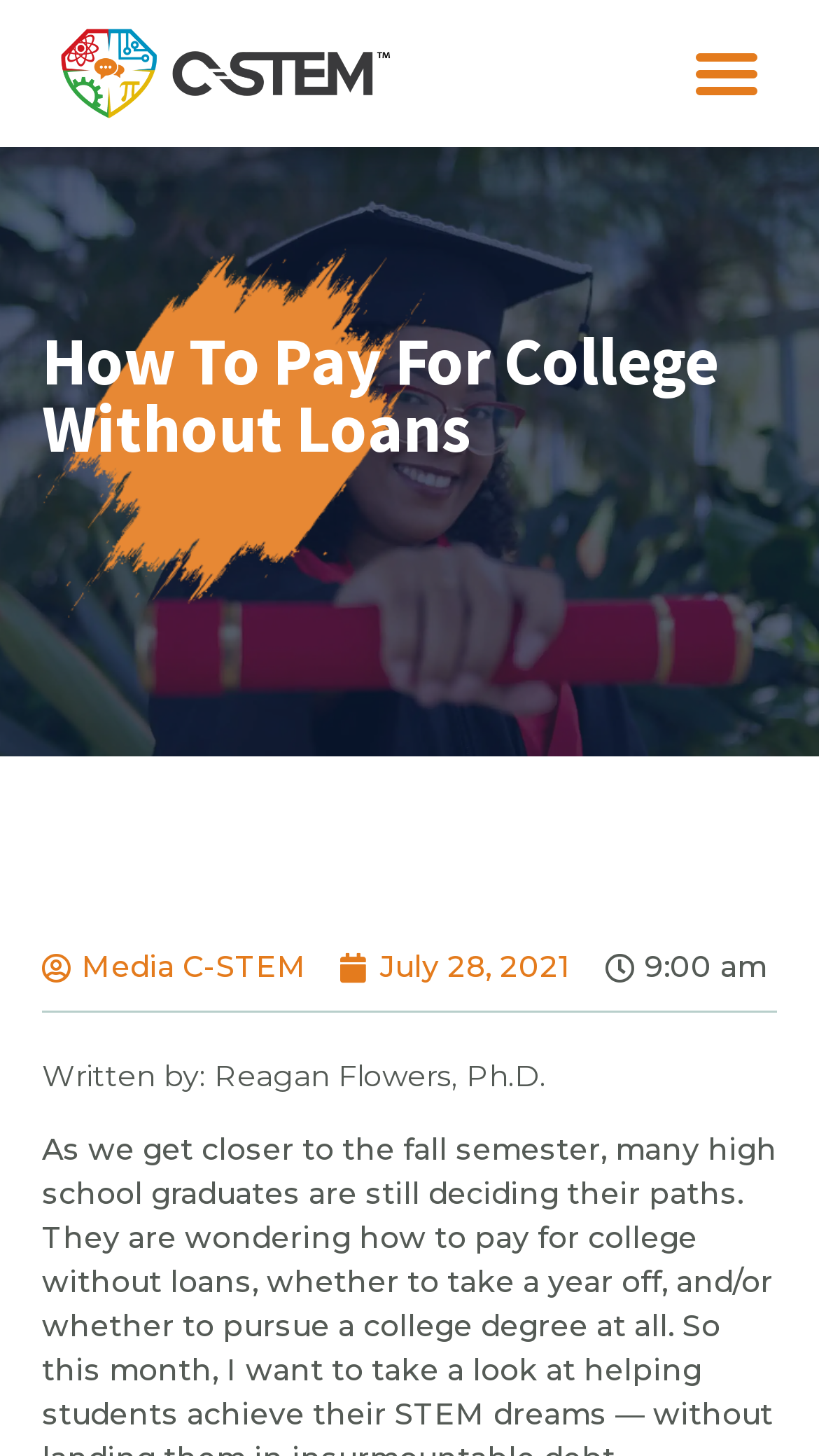Utilize the information from the image to answer the question in detail:
What is the name of the media?

I found the name of the media by looking at the link element with the text 'Media C-STEM' which is located at the coordinates [0.051, 0.649, 0.374, 0.68].